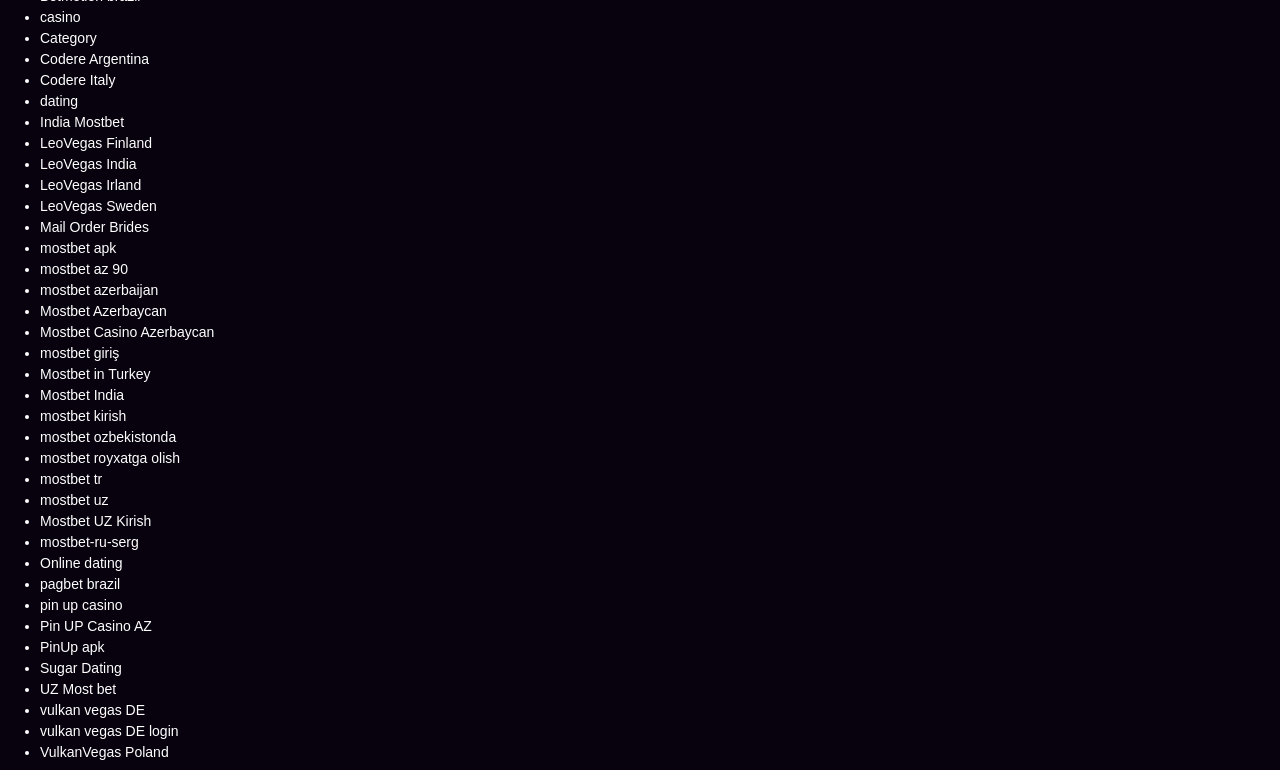Identify the bounding box of the HTML element described here: "Mostbet UZ Kirish". Provide the coordinates as four float numbers between 0 and 1: [left, top, right, bottom].

[0.031, 0.666, 0.118, 0.687]